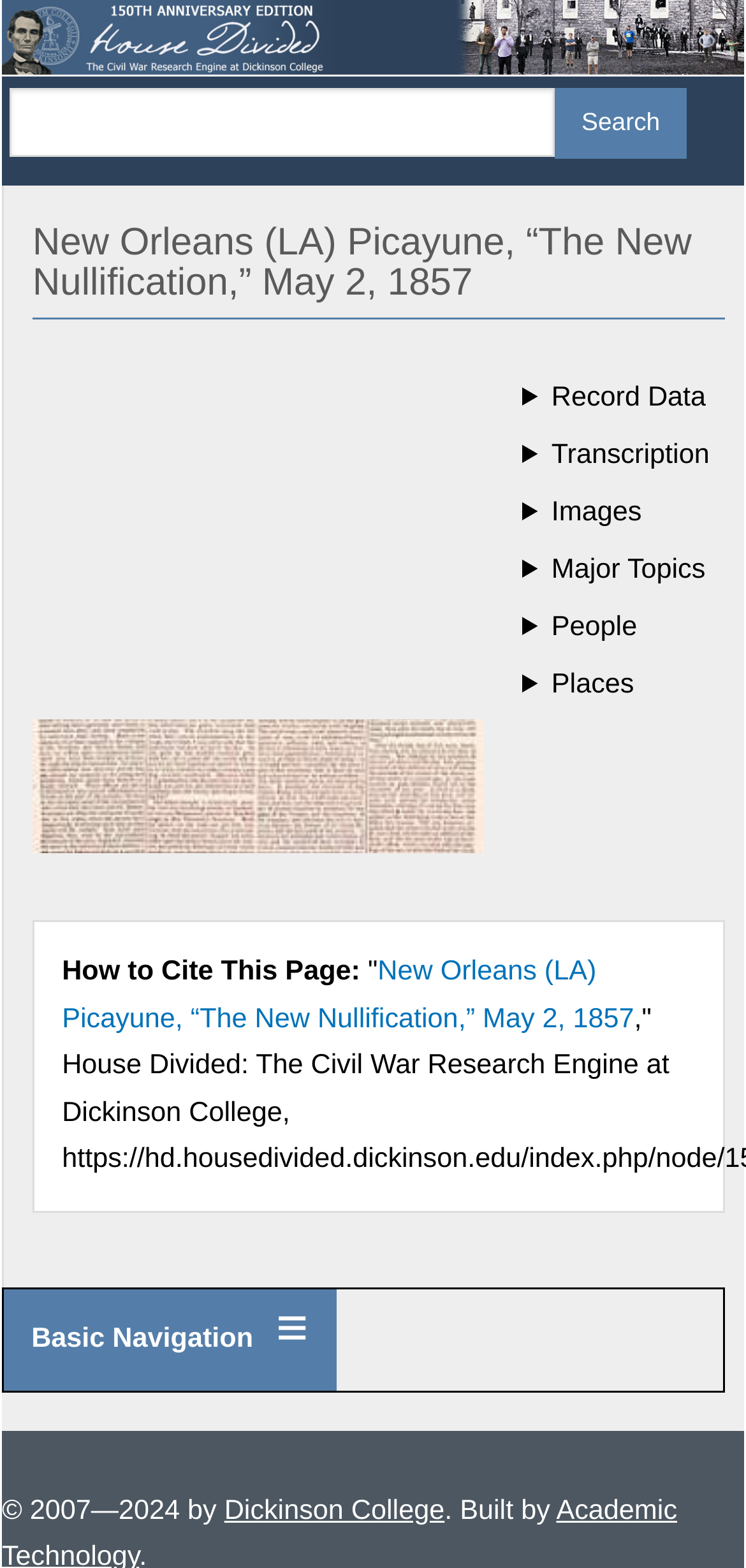Explain the webpage in detail.

This webpage is about an archived newspaper article from the New Orleans Picayune, dated May 2, 1857, titled "The New Nullification." At the top, there is a banner with a site header and a link to the home page, accompanied by a small image. Below the banner, there is a search bar with a textbox and a search button.

The main content of the page is divided into sections. The first section has a heading with the title of the article, followed by a large article section that takes up most of the page. Within the article section, there is a button to view an image related to the newspaper, which is currently not available.

Below the article section, there are several details sections, each containing a button to access specific information, such as record data, transcription, images, major topics, people, and places. These buttons are arranged in a vertical column.

Further down the page, there is a section with static text providing information on how to cite the page, accompanied by a link to the article title. At the very bottom of the page, there is a link to basic navigation and a copyright notice with links to Dickinson College and a built-by statement.